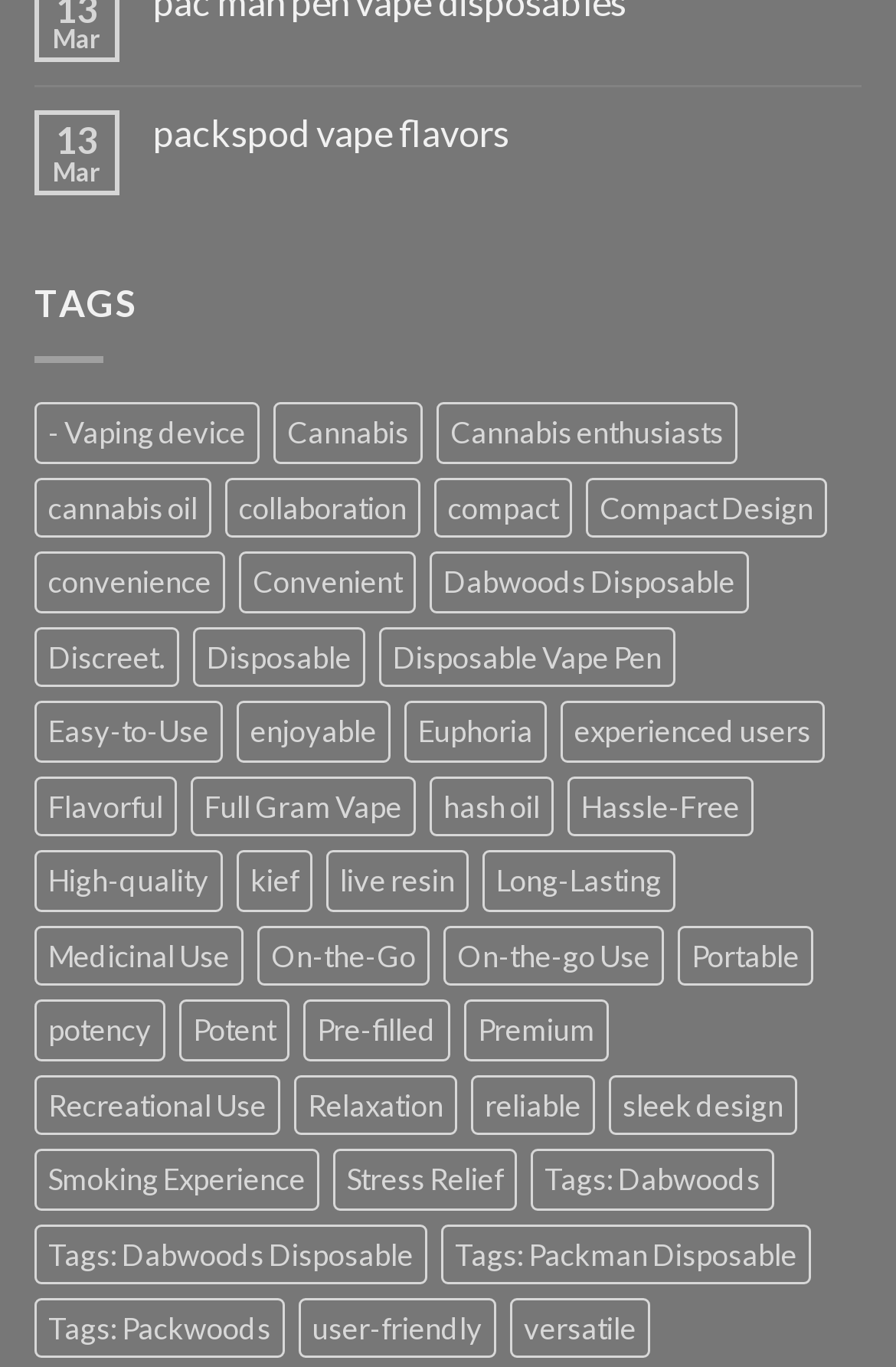Provide the bounding box coordinates for the specified HTML element described in this description: "Cannabis enthusiasts". The coordinates should be four float numbers ranging from 0 to 1, in the format [left, top, right, bottom].

[0.487, 0.295, 0.823, 0.339]